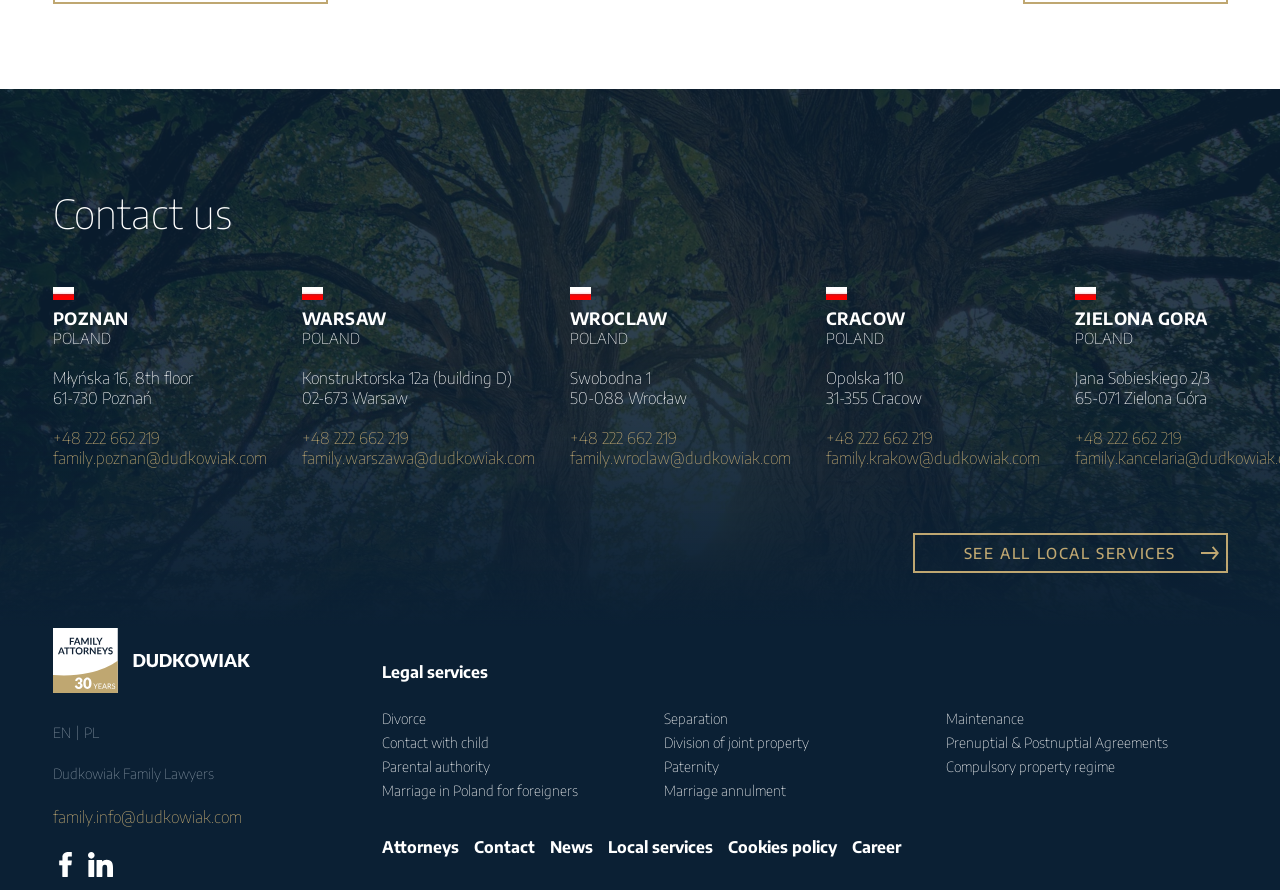Please determine the bounding box coordinates for the element that should be clicked to follow these instructions: "Check the attorneys".

[0.298, 0.94, 0.358, 0.963]